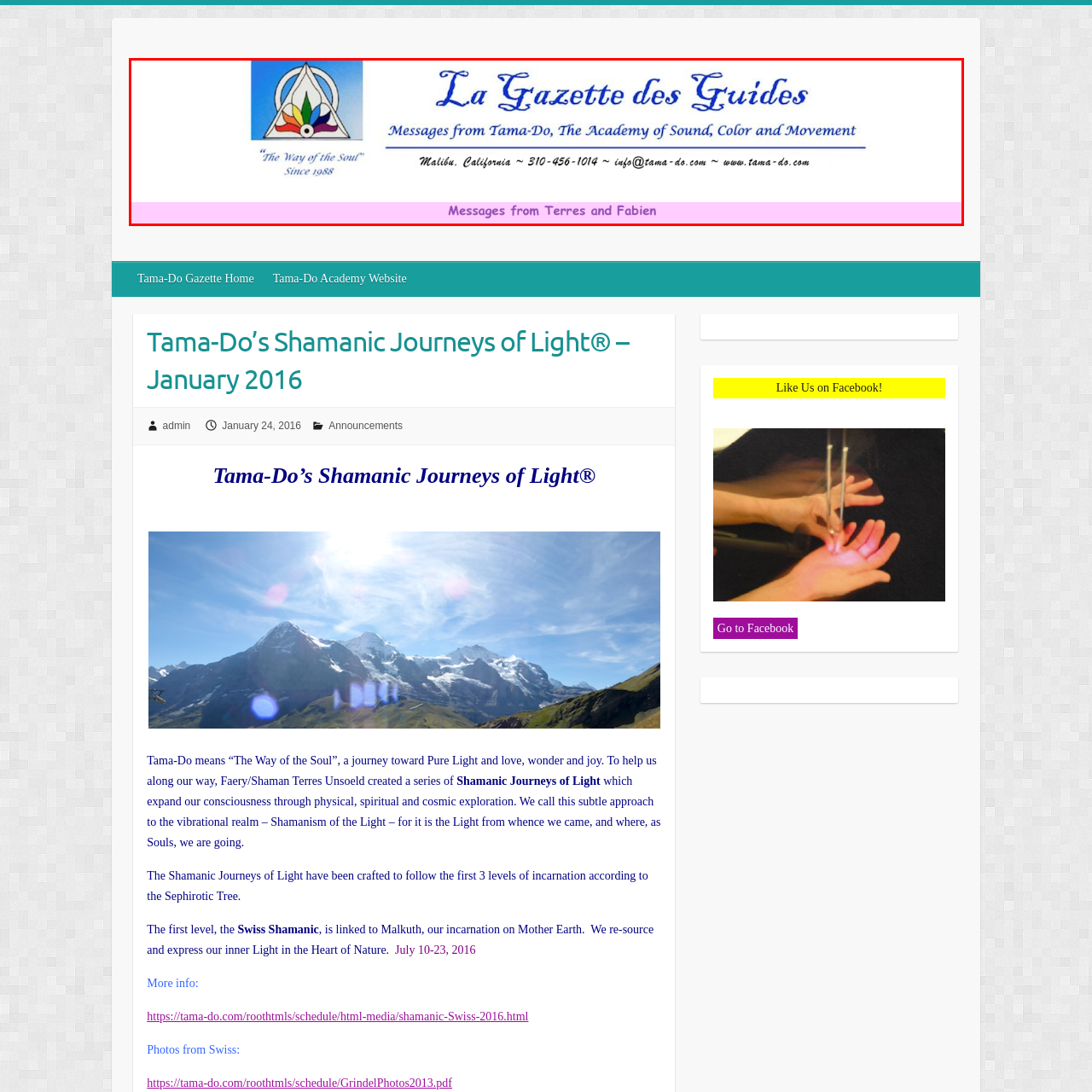Create an extensive description for the image inside the red frame.

The image features the header of the "La Gazette des Guides," prominently displaying the title in an elegant blue font. Accompanied by a serene logo that symbolizes the teachings of Tama-Do—an academy focused on sound, color, and movement—the design incorporates a graphical motif with a triangular shape and floral elements, suggesting harmony and spiritual insight. Below the title, the tagline "Messages from Tama-Do, The Academy of Sound, Color and Movement" encapsulates the essence of the publication, while additional contact information, including a phone number and email, aligns with the academy's commitment to accessibility and community engagement. The soft pink background adds a gentle touch, enhancing the overall aesthetic of tranquility and enlightenment that Tama-Do embodies.